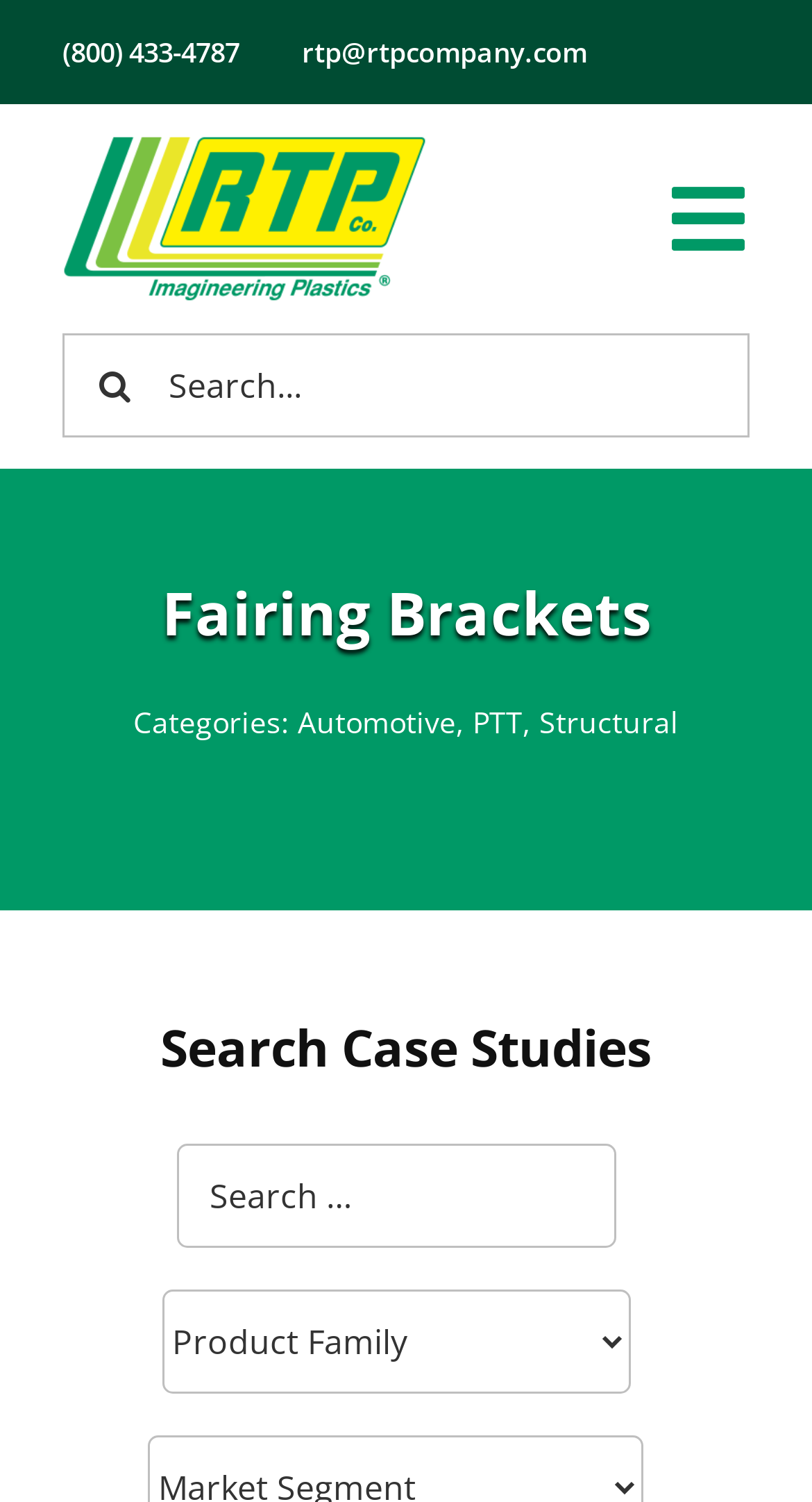Show the bounding box coordinates of the region that should be clicked to follow the instruction: "Call the phone number."

[0.077, 0.02, 0.295, 0.049]